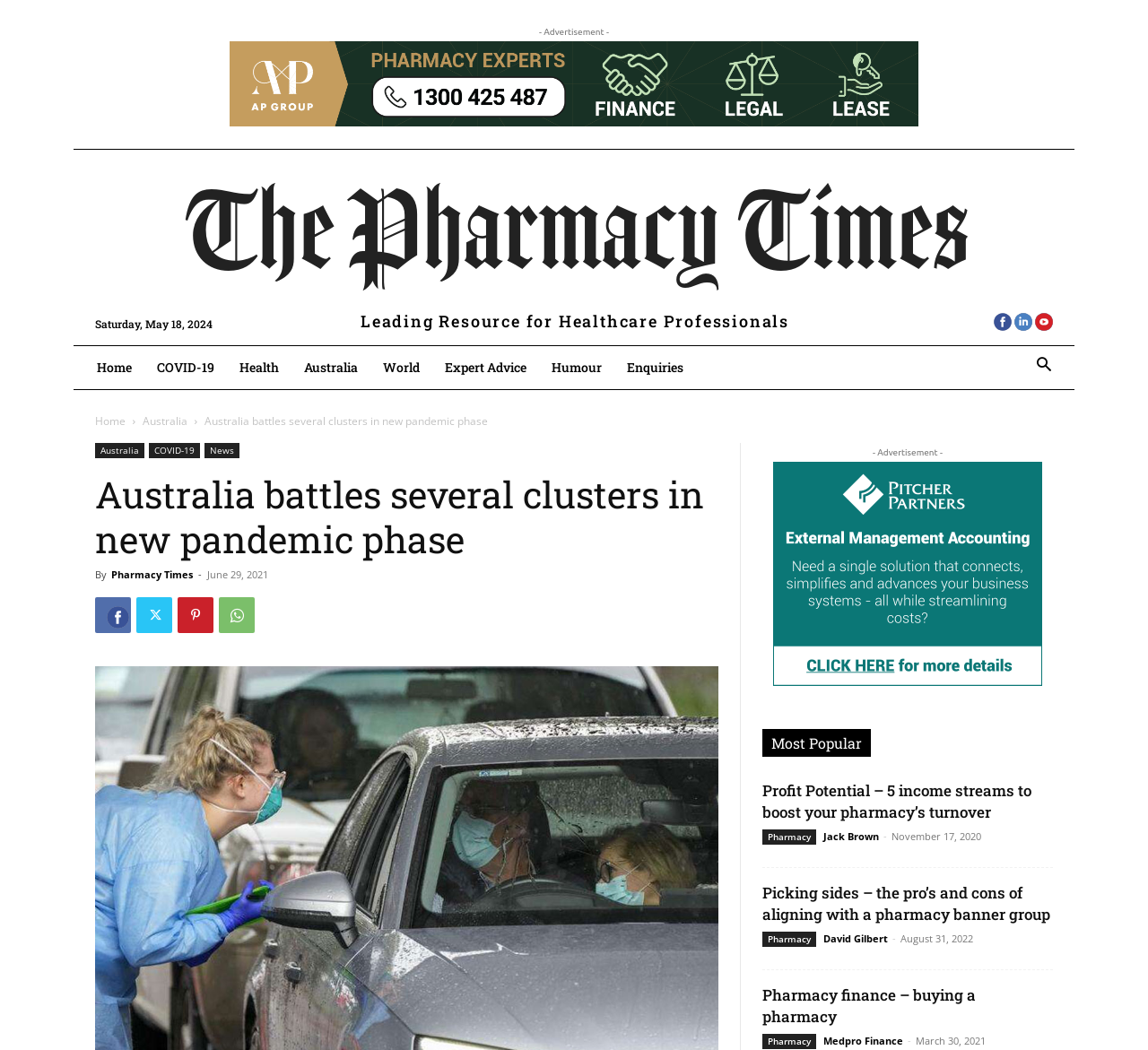Determine the bounding box coordinates of the section I need to click to execute the following instruction: "Visit the 'COVID-19' page". Provide the coordinates as four float numbers between 0 and 1, i.e., [left, top, right, bottom].

[0.13, 0.422, 0.174, 0.436]